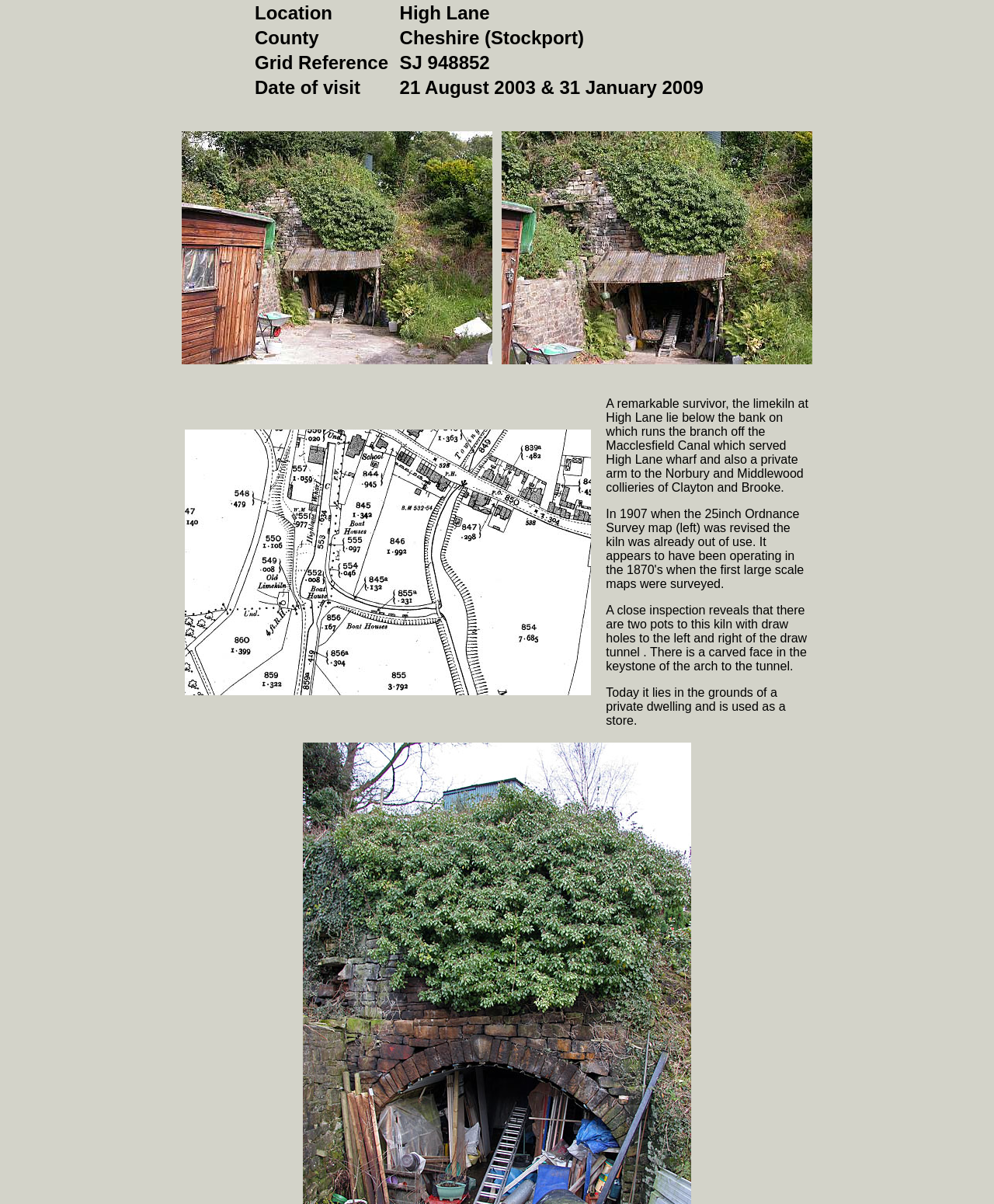Using the information in the image, give a detailed answer to the following question: What is the location of the limekiln?

I found the answer by looking at the first table on the webpage, where it says 'Location' in one cell and 'High Lane' in the adjacent cell.